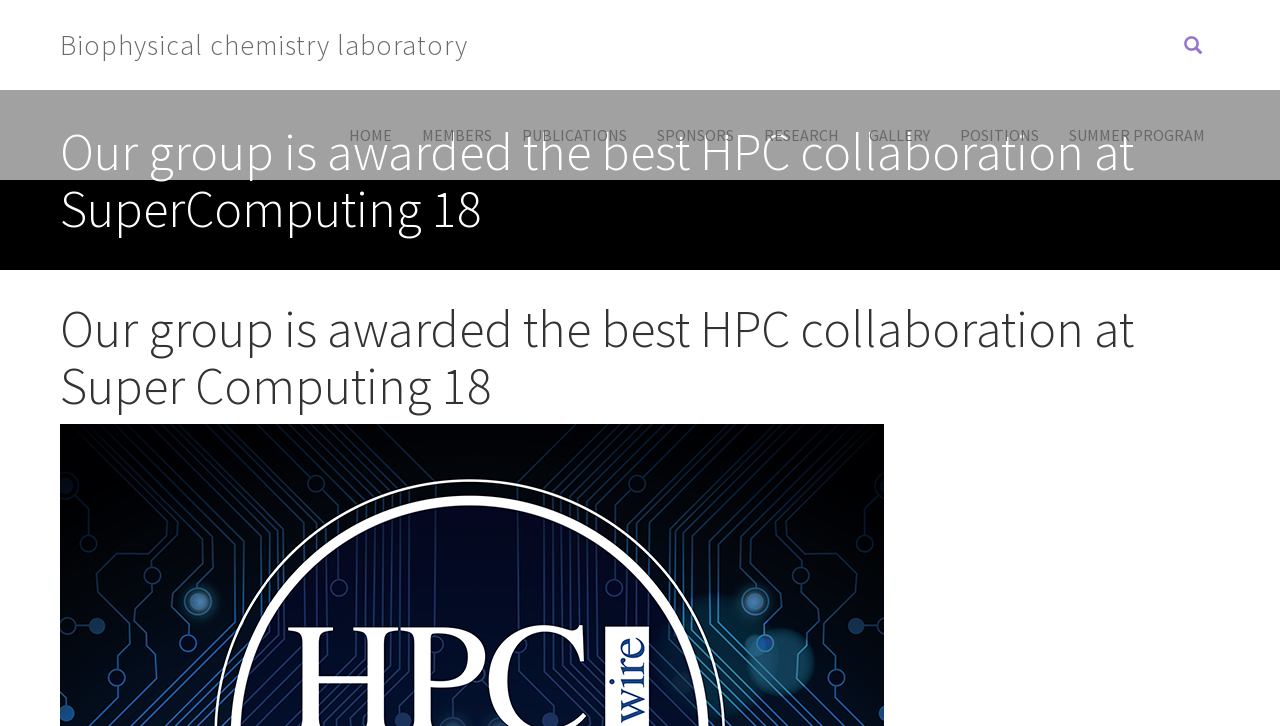How many headings are on the webpage?
Offer a detailed and full explanation in response to the question.

I identified the headings on the webpage, which are 'Search form', 'Our group is awarded the best HPC collaboration at SuperComputing 18', and another identical heading below it.